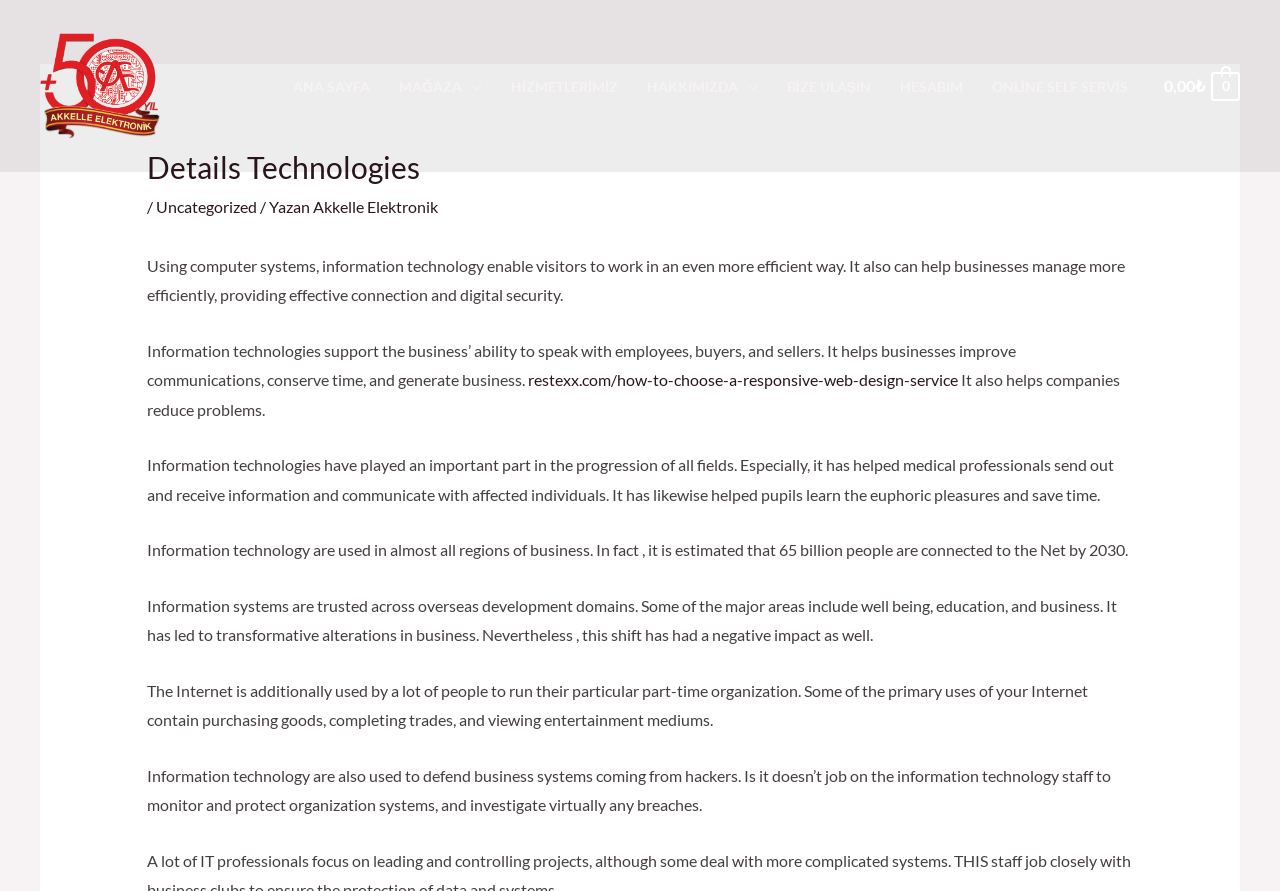Please identify the bounding box coordinates of the clickable region that I should interact with to perform the following instruction: "Click to tweet". The coordinates should be expressed as four float numbers between 0 and 1, i.e., [left, top, right, bottom].

None